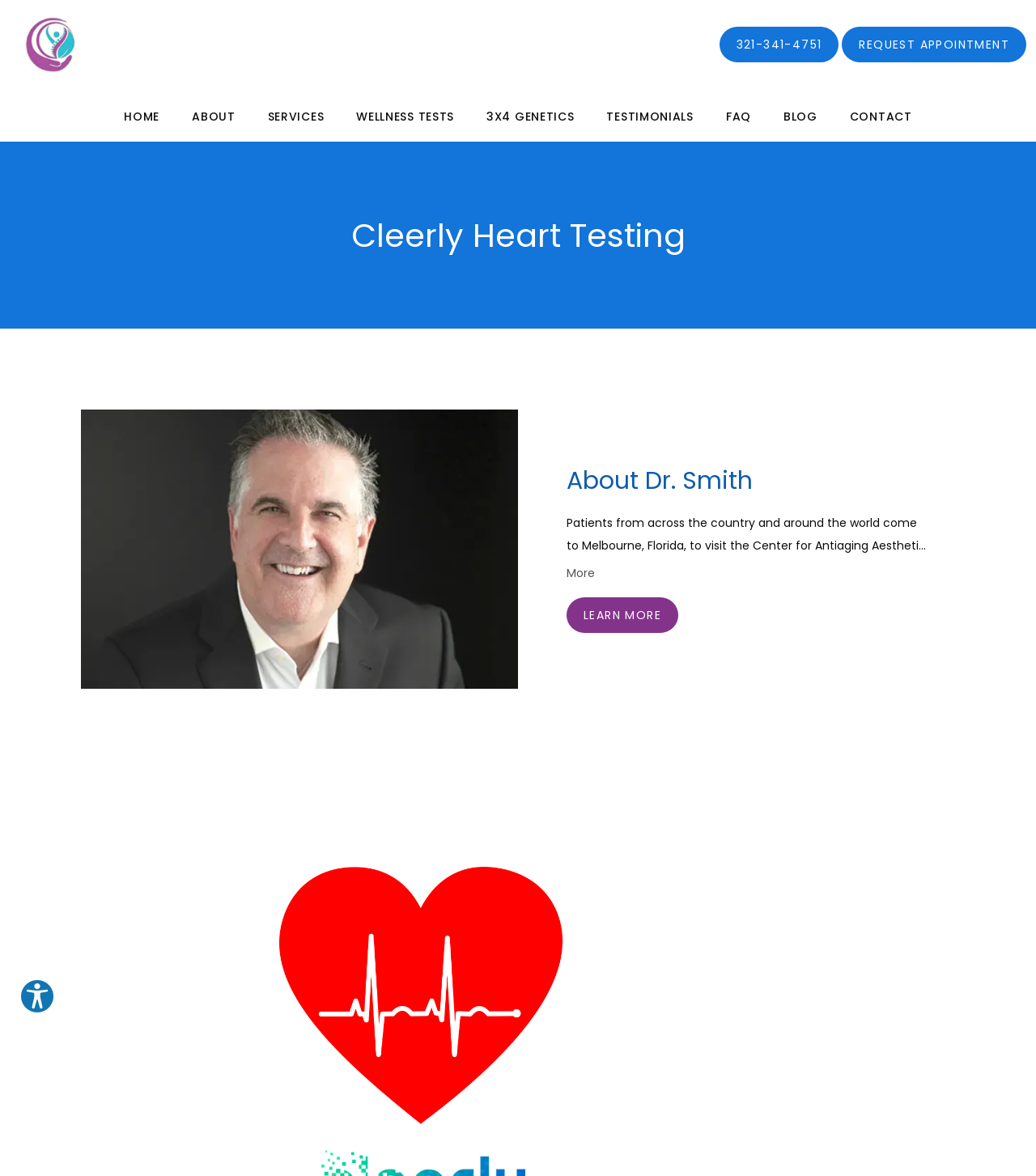Could you specify the bounding box coordinates for the clickable section to complete the following instruction: "Click on the 'Home' link"?

None